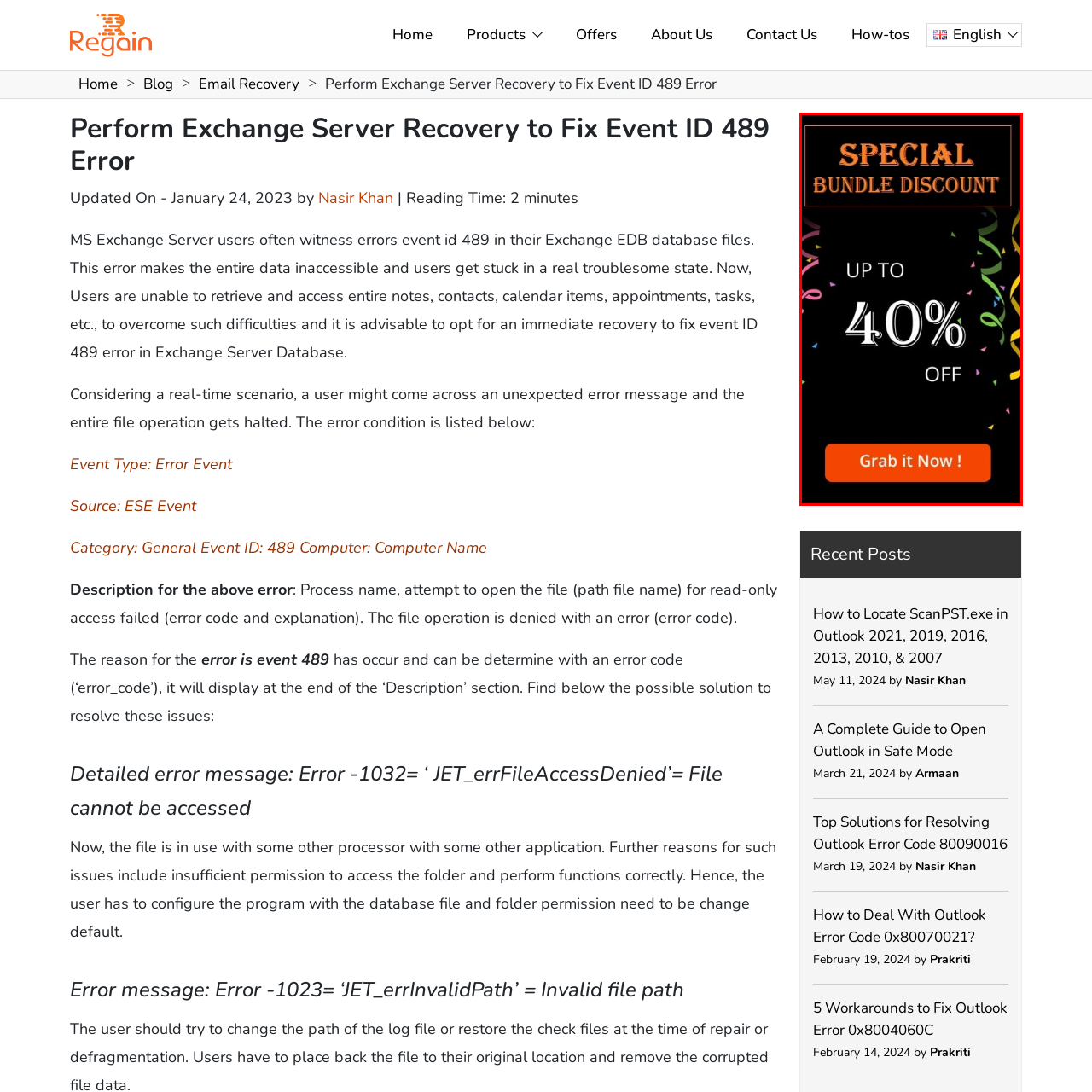What is the purpose of the confetti-like streamers?
Please examine the image within the red bounding box and provide your answer using just one word or phrase.

To enhance festive feel